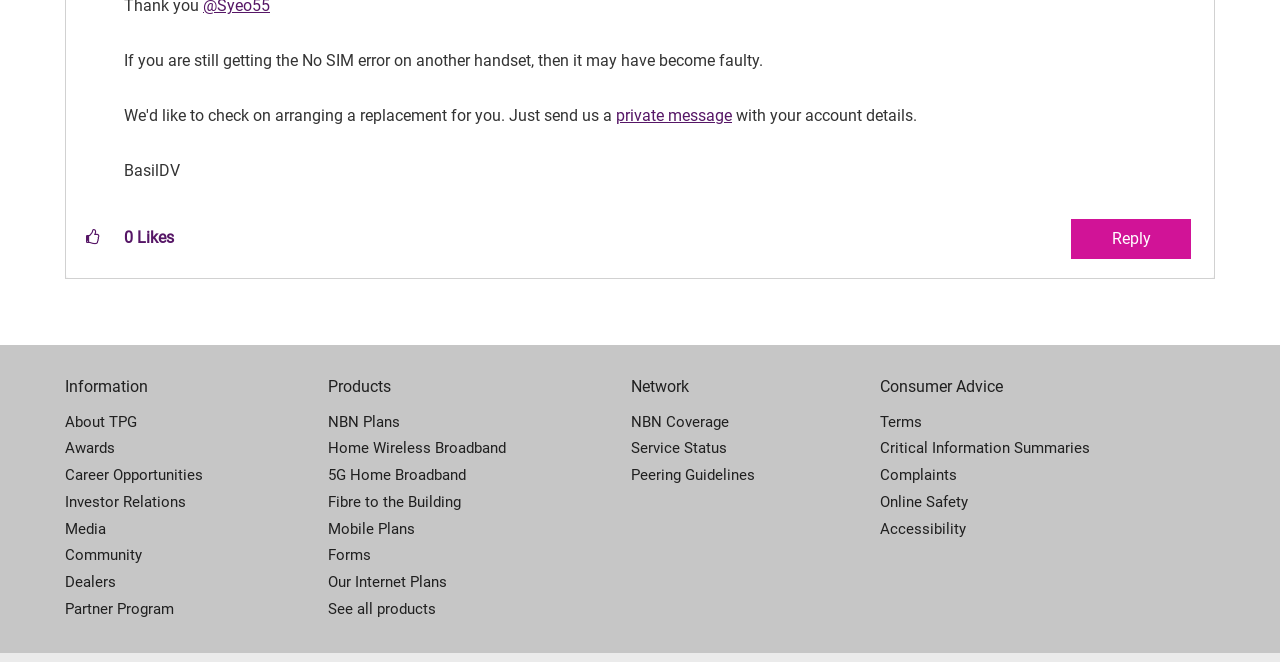Identify the bounding box coordinates of the part that should be clicked to carry out this instruction: "Check NBN coverage".

[0.493, 0.617, 0.688, 0.658]